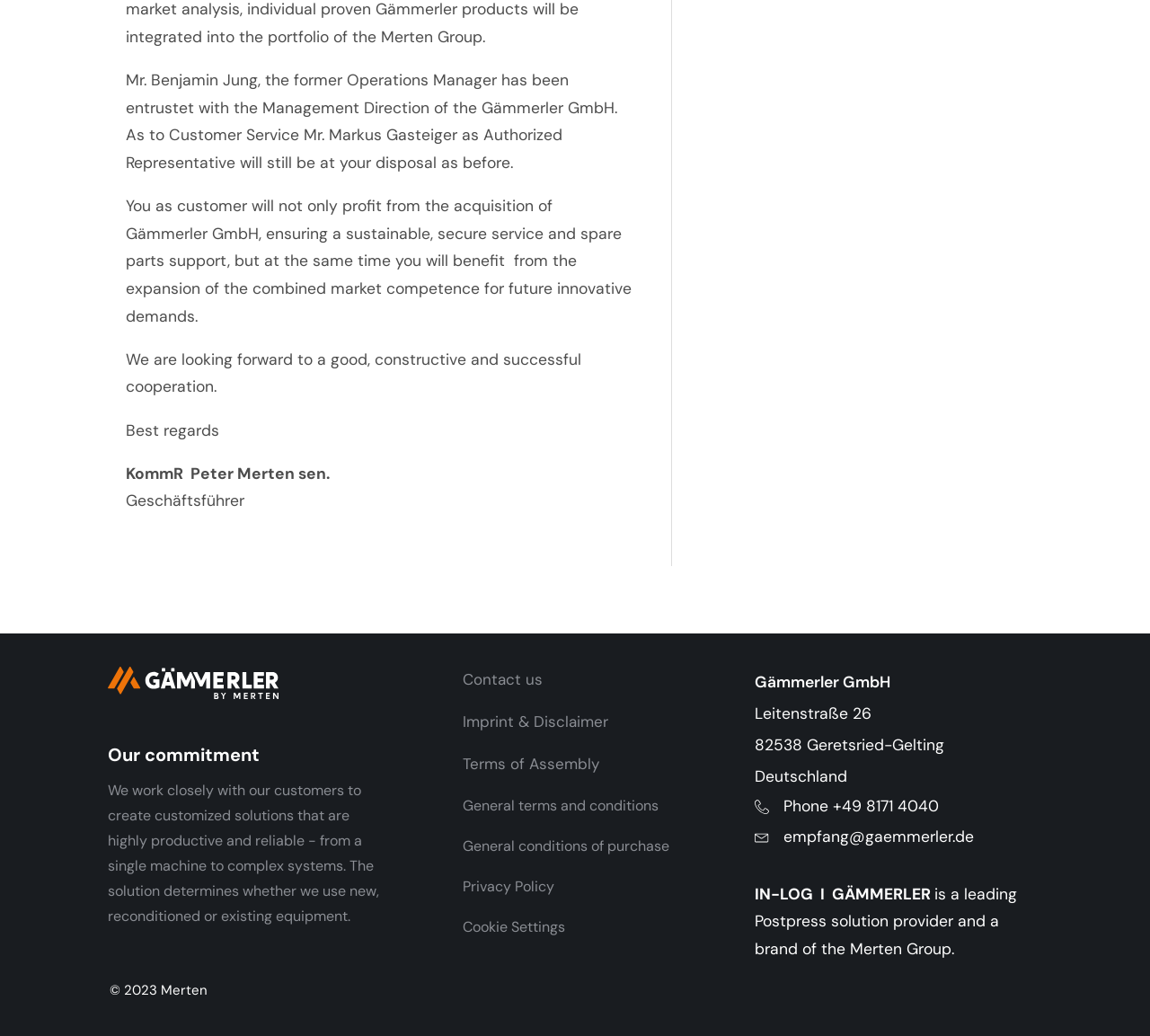Based on the image, provide a detailed and complete answer to the question: 
What is the address of Gämmerler GmbH?

The answer can be found in the contact information section of the webpage, which lists the address as 'Leitenstraße 26, 82538 Geretsried-Gelting, Deutschland'.